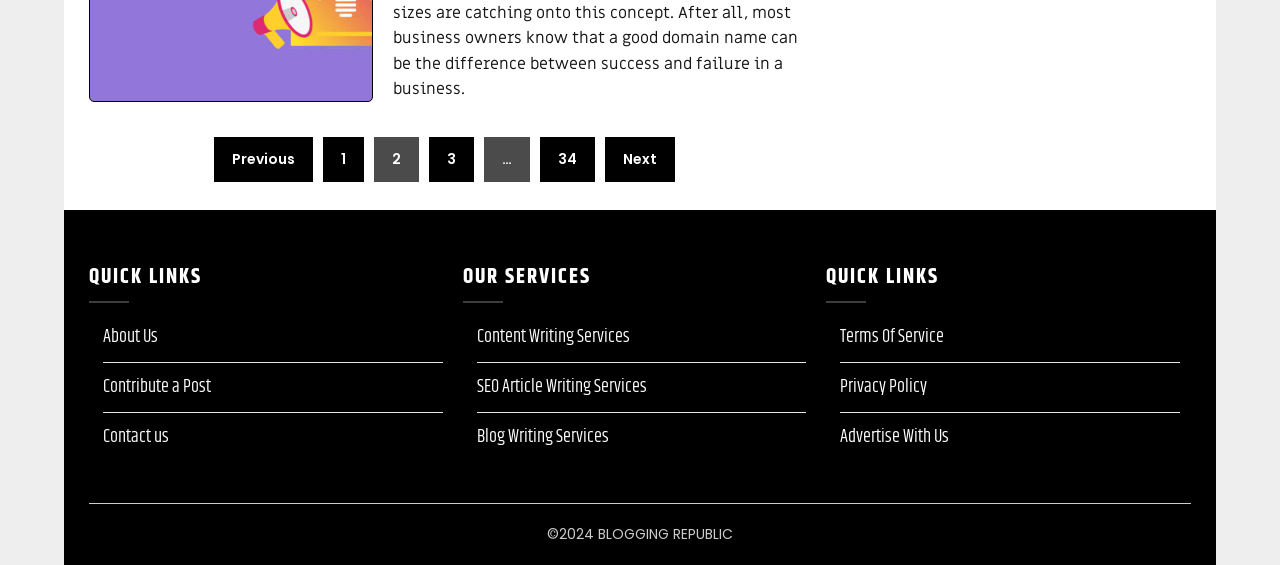Please identify the bounding box coordinates of the clickable area that will fulfill the following instruction: "contact us". The coordinates should be in the format of four float numbers between 0 and 1, i.e., [left, top, right, bottom].

[0.08, 0.749, 0.132, 0.799]